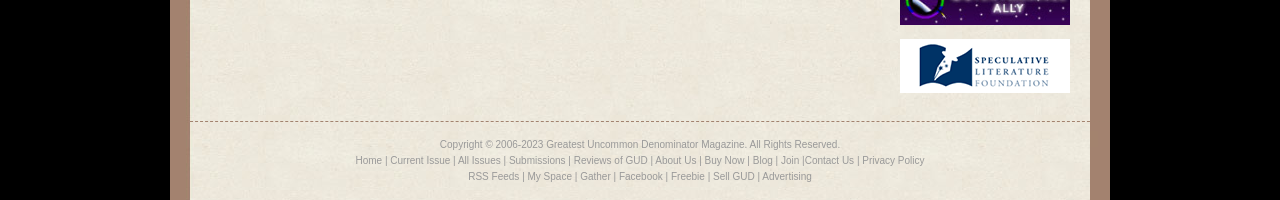Determine the bounding box coordinates for the clickable element required to fulfill the instruction: "view current issue". Provide the coordinates as four float numbers between 0 and 1, i.e., [left, top, right, bottom].

[0.305, 0.777, 0.352, 0.832]